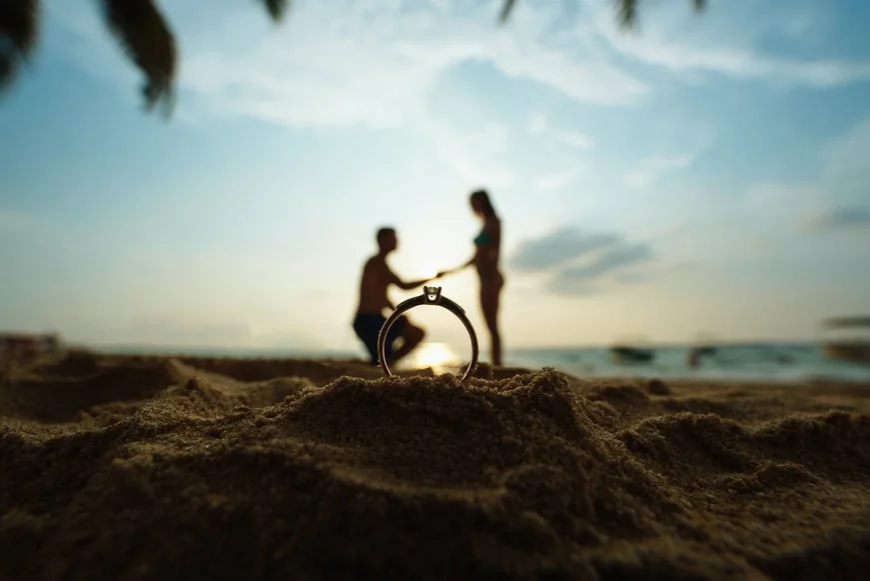Give a detailed account of the contents of the image.

In this captivating image titled "Extravagant Versus Traditional Proposals," the foreground features a sparkling engagement ring resting on a sandy beach, symbolizing romance and commitment. The shallow depth of field draws attention to the ring while blurring the scene behind it, where a couple is engaged in an intimate moment: the man is kneeling, proposing to his partner. The sun sets in the background, casting a warm glow and enhancing the serene atmosphere of the beach setting. This visual beautifully exemplifies the contrast between extravagant proposals, like those with bold settings, and traditional ones that highlight intimate moments shared between partners, echoing the theme discussed in the accompanying text about varying proposal preferences influenced by zodiac signs.